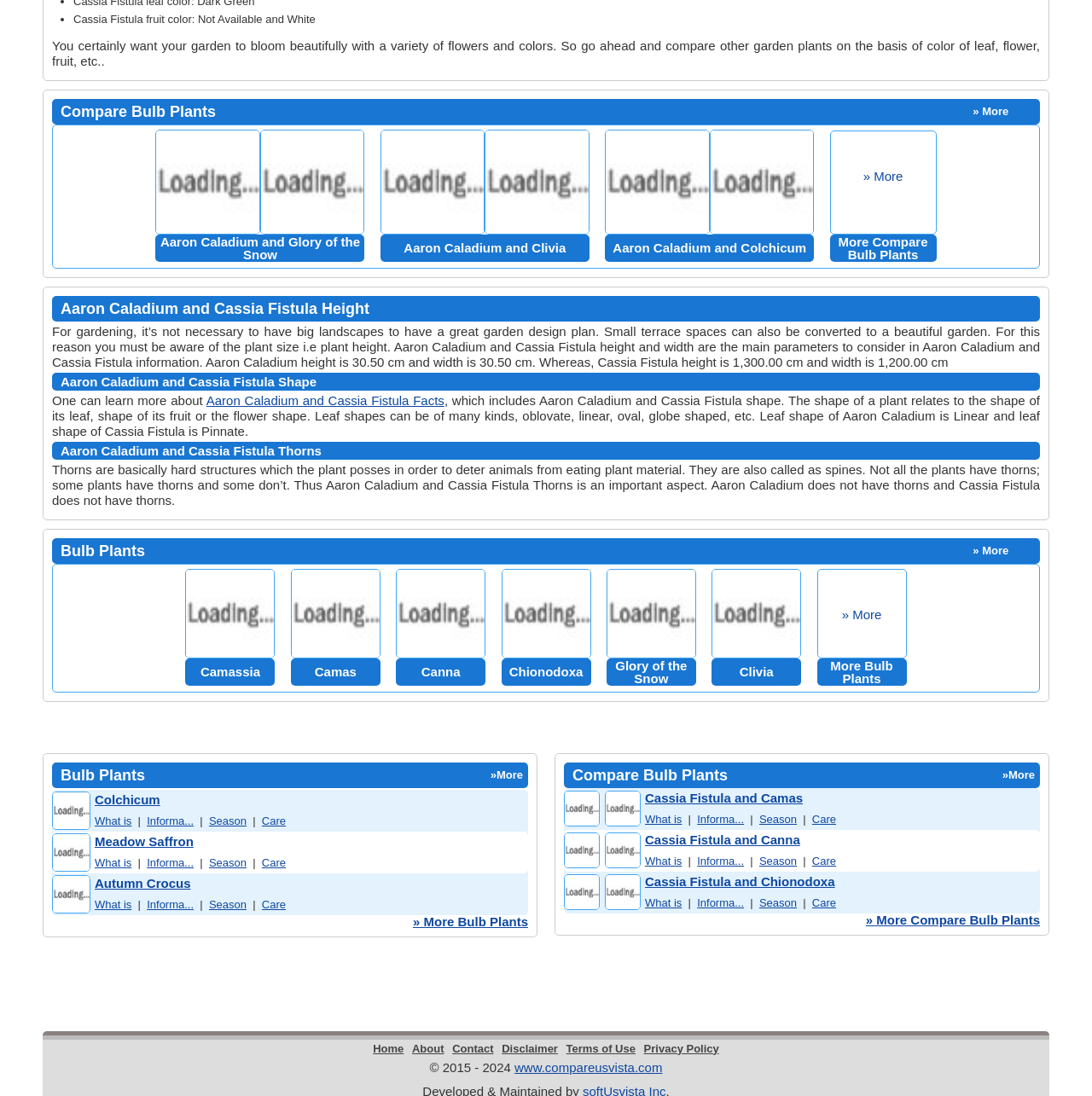Please determine the bounding box coordinates, formatted as (top-left x, top-left y, bottom-right x, bottom-right y), with all values as floating point numbers between 0 and 1. Identify the bounding box of the region described as: Cassia Fistula and Camas

[0.591, 0.721, 0.735, 0.734]